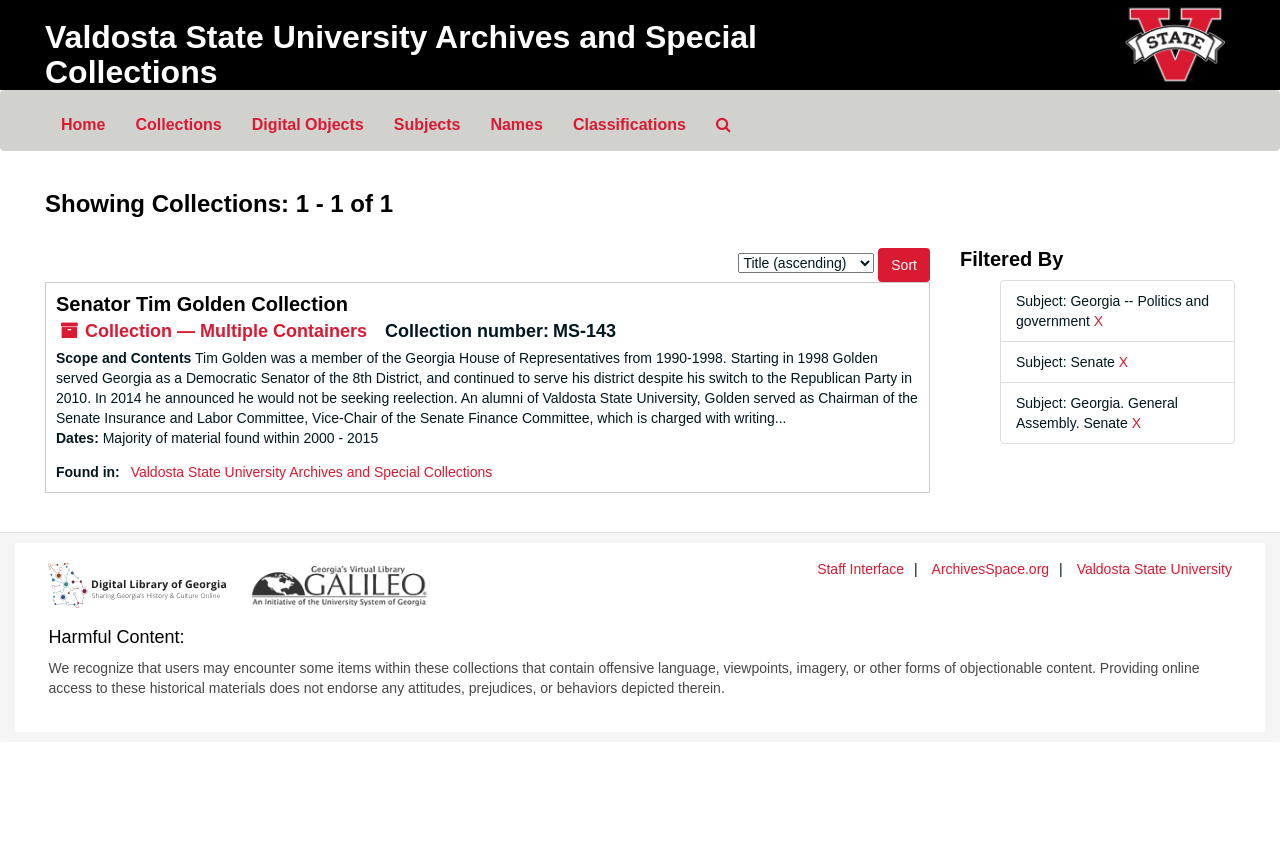What is the majority date range of the collection?
Please answer the question with as much detail and depth as you can.

The majority of the material in the collection is found within the date range of 2000 to 2015, as indicated by the static text 'Majority of material found within 2000 - 2015'.